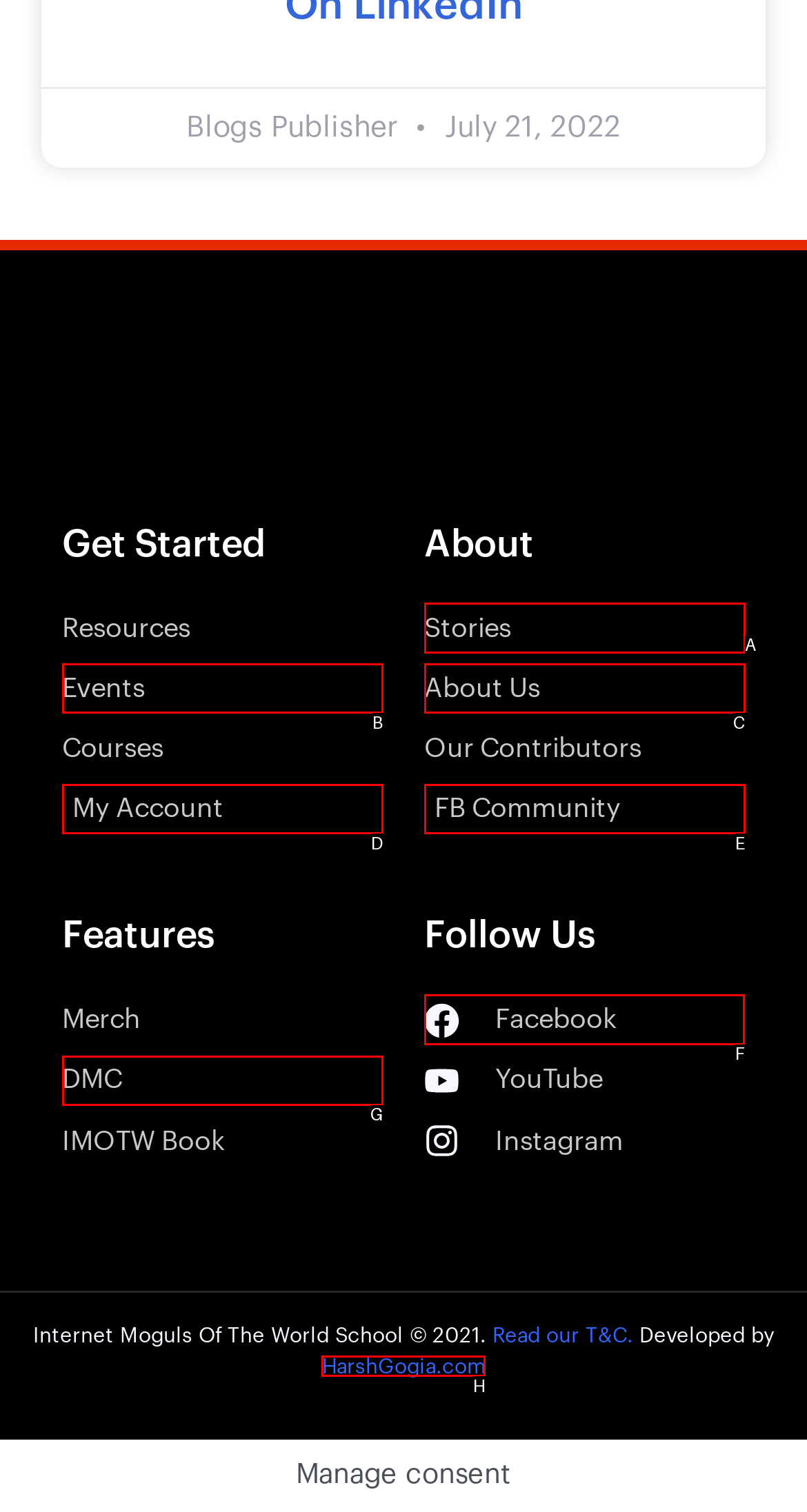Find the correct option to complete this instruction: Follow on Facebook. Reply with the corresponding letter.

F